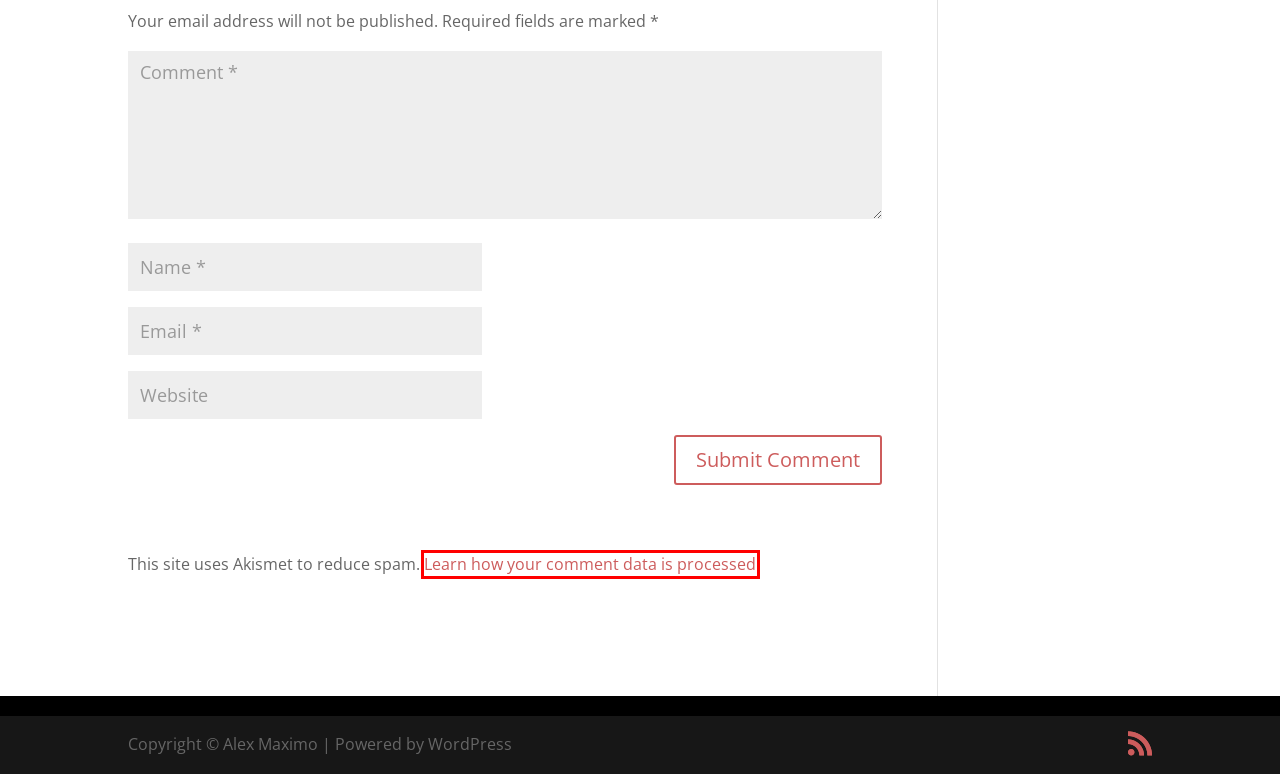You have a screenshot of a webpage with a red bounding box around a UI element. Determine which webpage description best matches the new webpage that results from clicking the element in the bounding box. Here are the candidates:
A. Alex Maximo | Photographer | Writer | Consultant
B. Blog - Alex Maximo
C. Privacy Policy – Akismet
D. Photography - Alex Maximo
E. Contact Me - Alex Maximo
F. Alex Maximo
G. Alex, Author at Alex Maximo
H. Work Archives - Alex Maximo

C